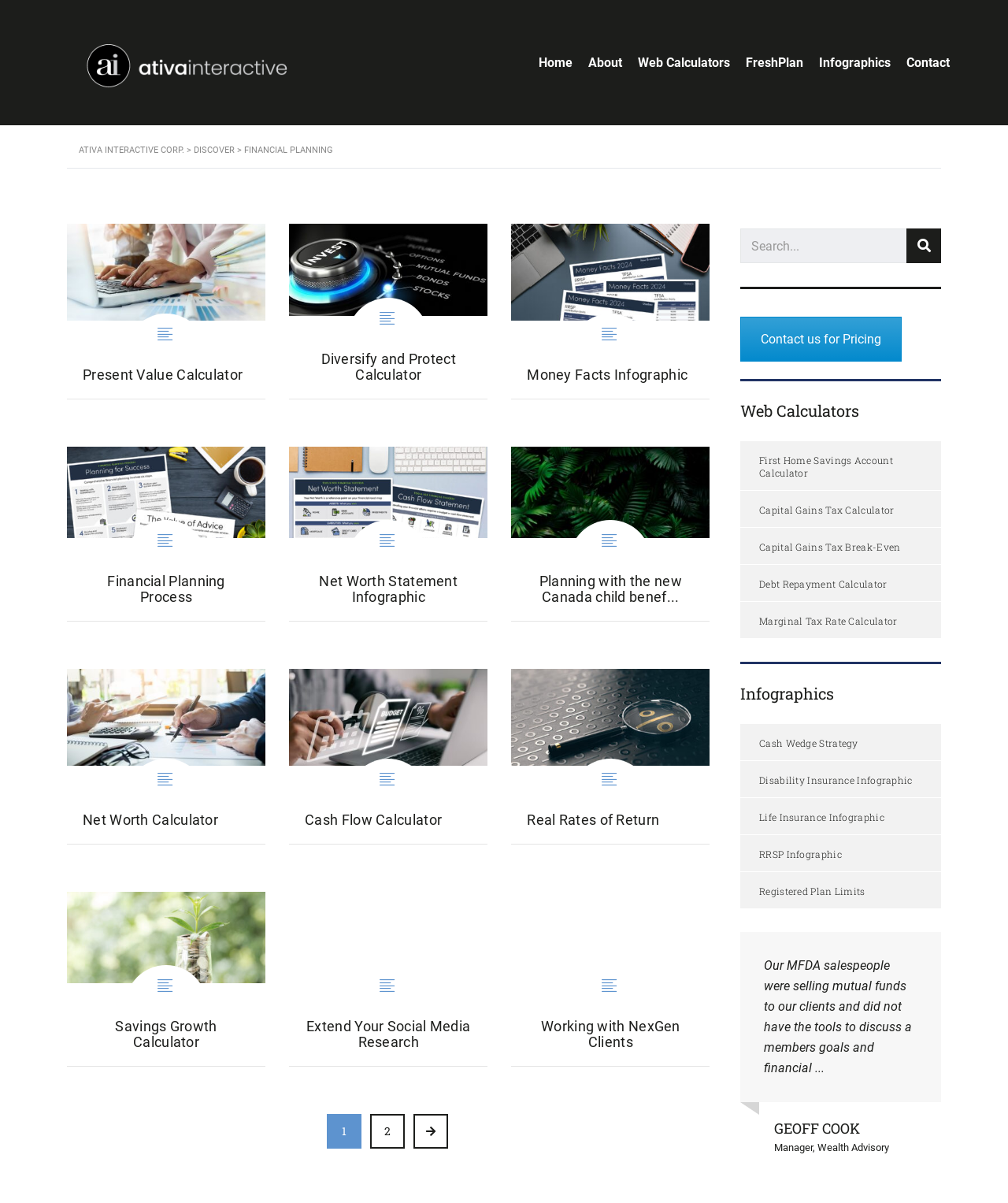How many web calculators are listed?
Answer the question with a thorough and detailed explanation.

The number of web calculators can be found by counting the links under the 'Web Calculators' heading, which are 'First Home Savings Account Calculator', 'Capital Gains Tax Calculator', 'Capital Gains Tax Break-Even', 'Debt Repayment Calculator', 'Marginal Tax Rate Calculator', 'Net Worth Calculator', and 'Cash Flow Calculator'.